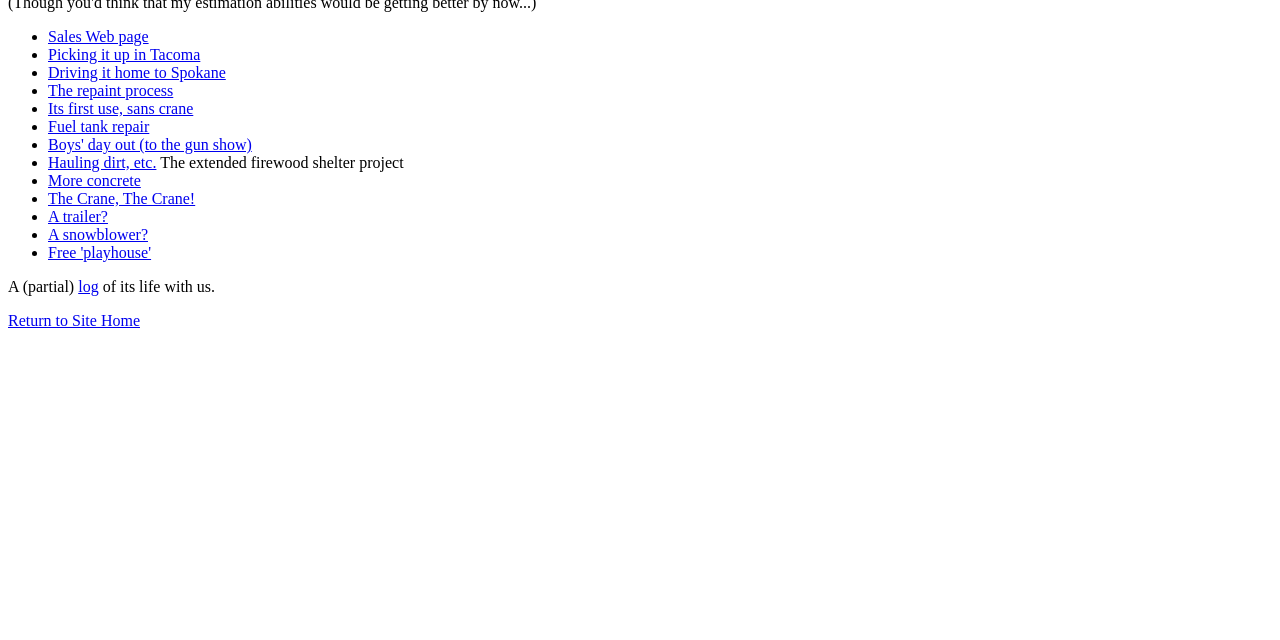Determine the bounding box coordinates of the UI element that matches the following description: "The Crane, The Crane!". The coordinates should be four float numbers between 0 and 1 in the format [left, top, right, bottom].

[0.038, 0.297, 0.153, 0.323]